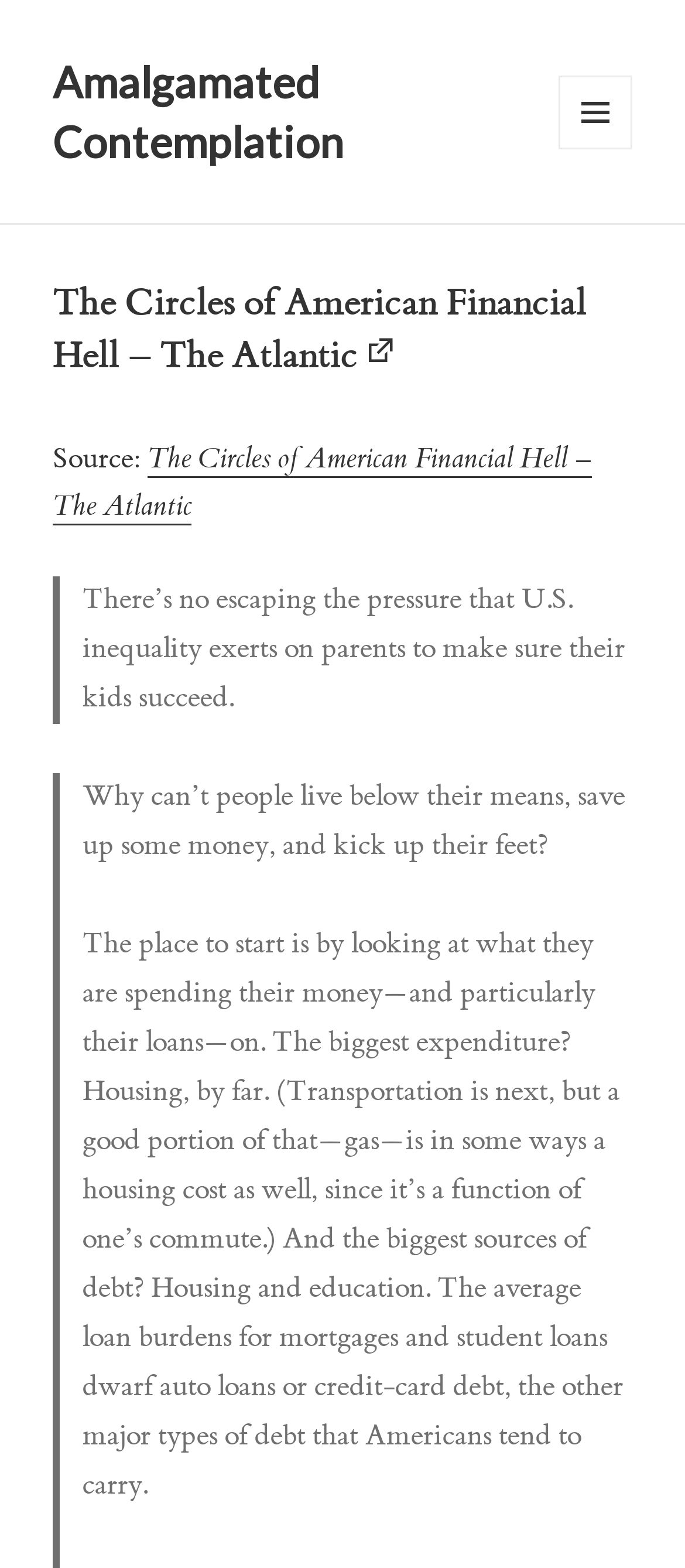Extract the bounding box for the UI element that matches this description: "Menu and widgets".

[0.815, 0.048, 0.923, 0.095]